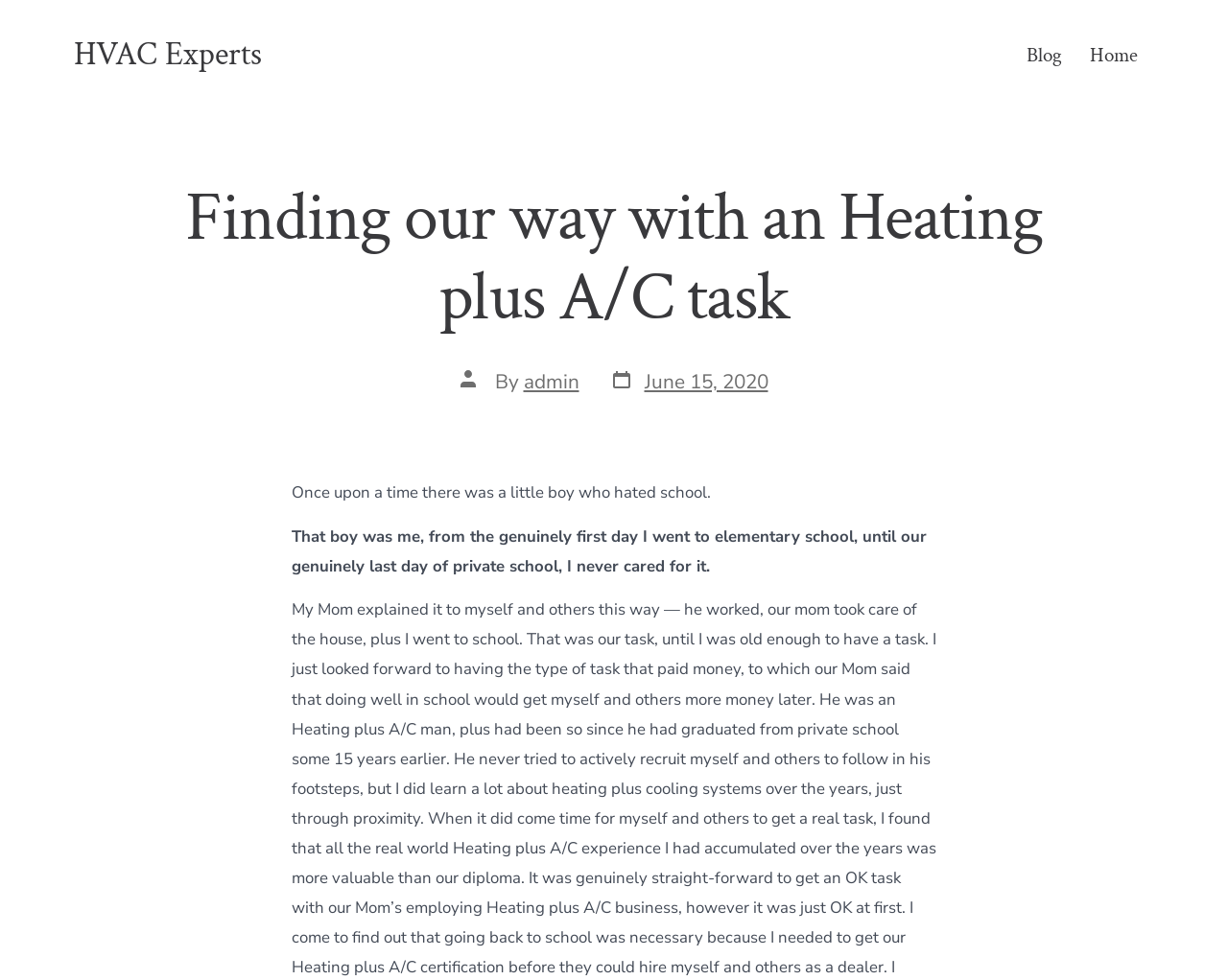When was this article posted?
Look at the screenshot and provide an in-depth answer.

I found the post date by looking at the section that displays the post date information, which is located below the main heading. The text 'Post date' is followed by the date 'June 15, 2020', indicating that this article was posted on that date.